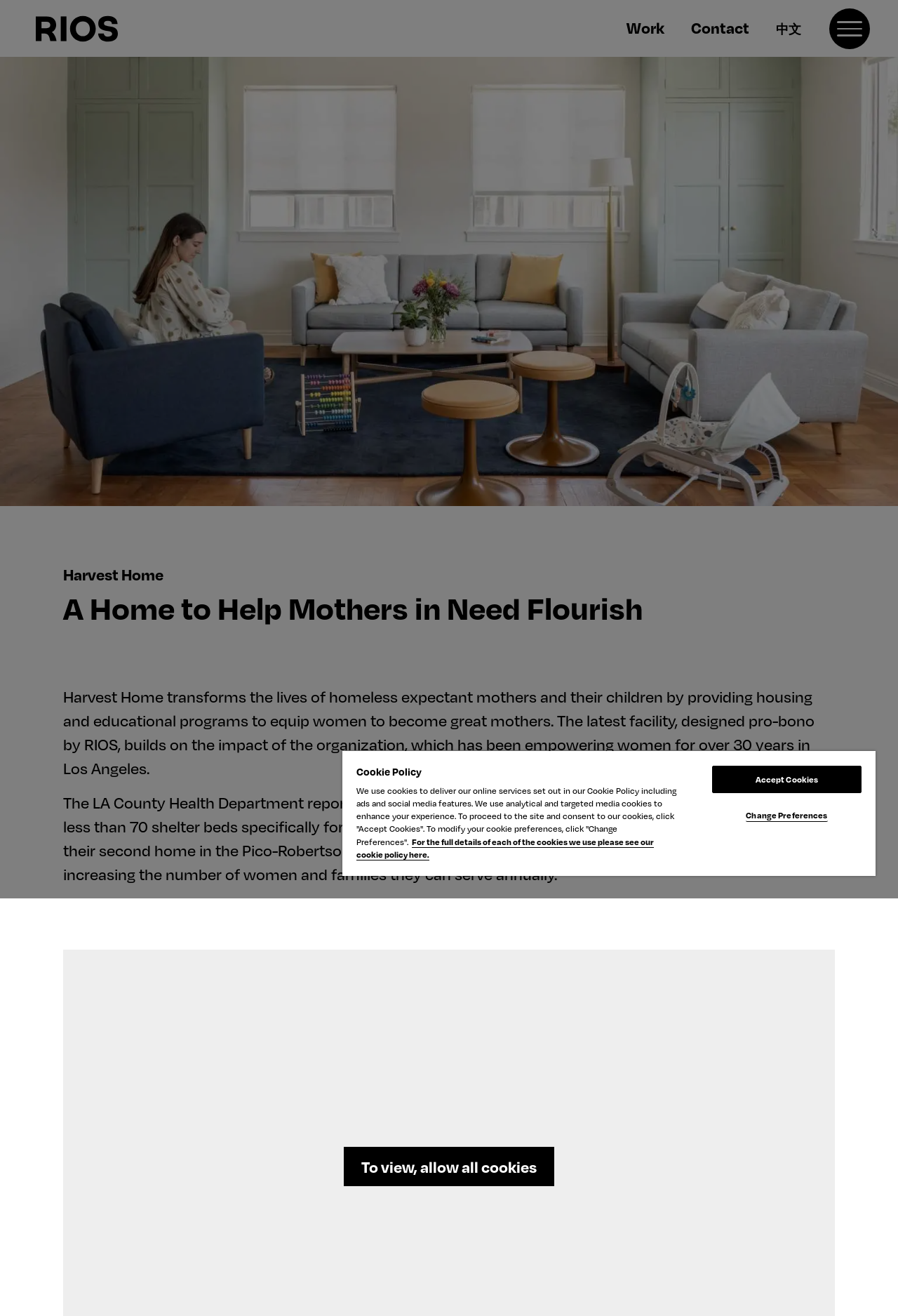Locate the bounding box coordinates of the clickable area needed to fulfill the instruction: "Click the 'LinkedIn' link".

[0.031, 0.107, 0.061, 0.124]